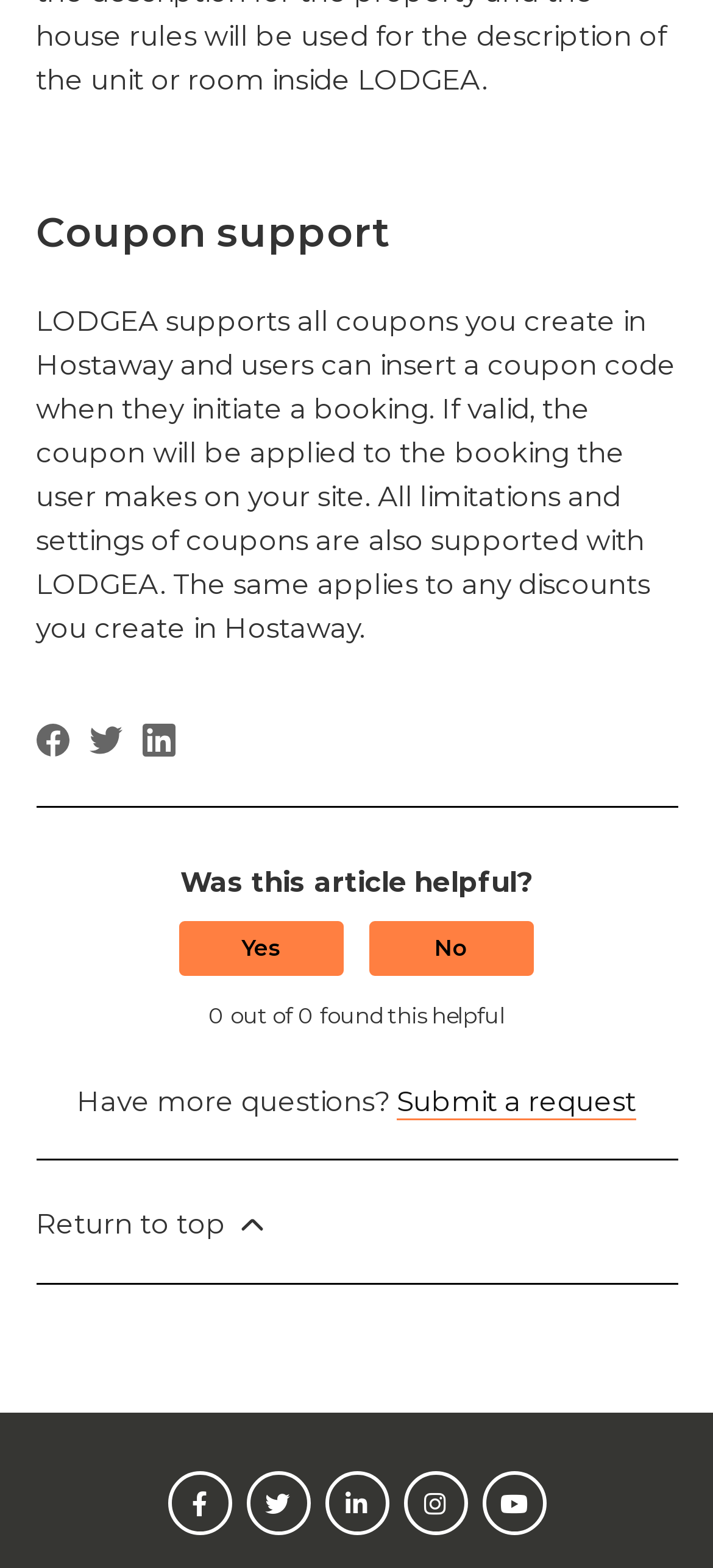Please answer the following question using a single word or phrase: What can users do if they have more questions?

Submit a request